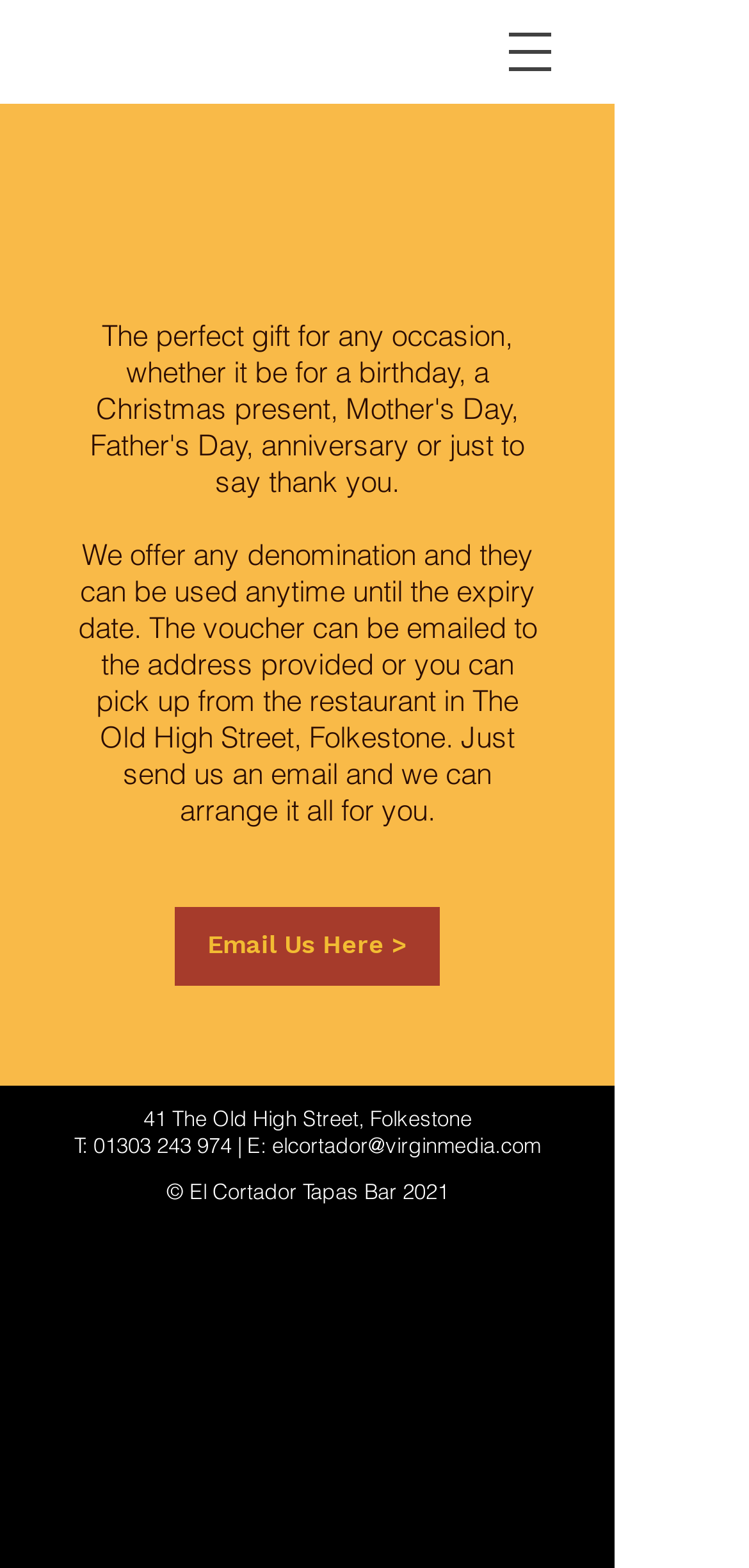What is the address of the restaurant?
Using the image as a reference, answer the question in detail.

The address of the restaurant is explicitly stated on the webpage as '41 The Old High Street, Folkestone'.